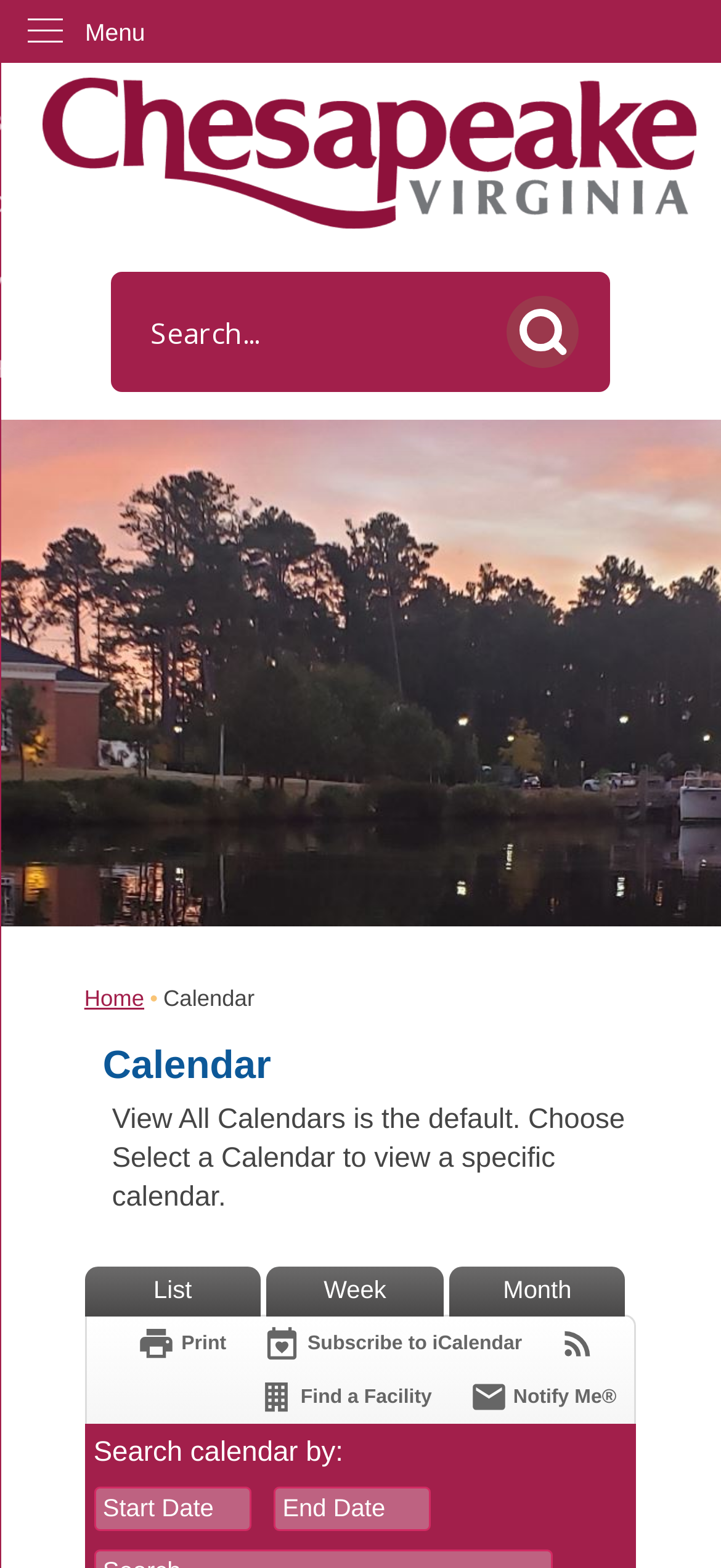How many links are there in the calendar section?
Using the image as a reference, answer with just one word or a short phrase.

7